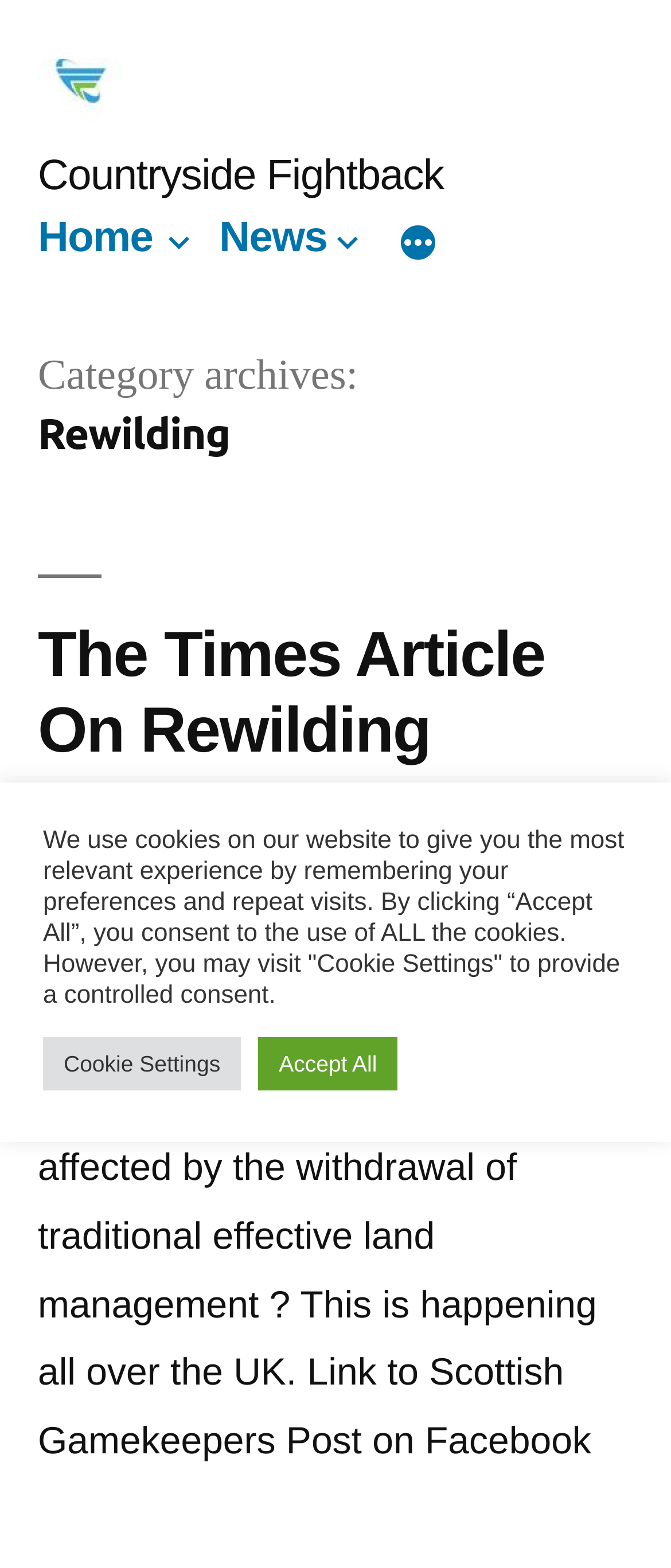Construct a comprehensive caption that outlines the webpage's structure and content.

The webpage is titled "Rewilding Archives - Countryside Fightback" and features a prominent link to "Countryside Fightback" at the top left corner, accompanied by an image with the same name. Below this, there is a top menu navigation bar that spans almost the entire width of the page, containing links to "Home", "News", and "More", each with a corresponding button.

The main content of the page is divided into sections, with a header that reads "Category archives: Rewilding" at the top. Below this, there is a subheading that says "The Times Article On Rewilding", which is a link to a specific article. The article's summary is provided in a block of text that follows, discussing the impact of rewilding on rural areas and wildlife.

At the bottom of the page, there is a notice about the use of cookies on the website, with options to "Accept All" or visit "Cookie Settings" to provide controlled consent. The "Cookie Settings" and "Accept All" buttons are positioned side by side, near the bottom center of the page.